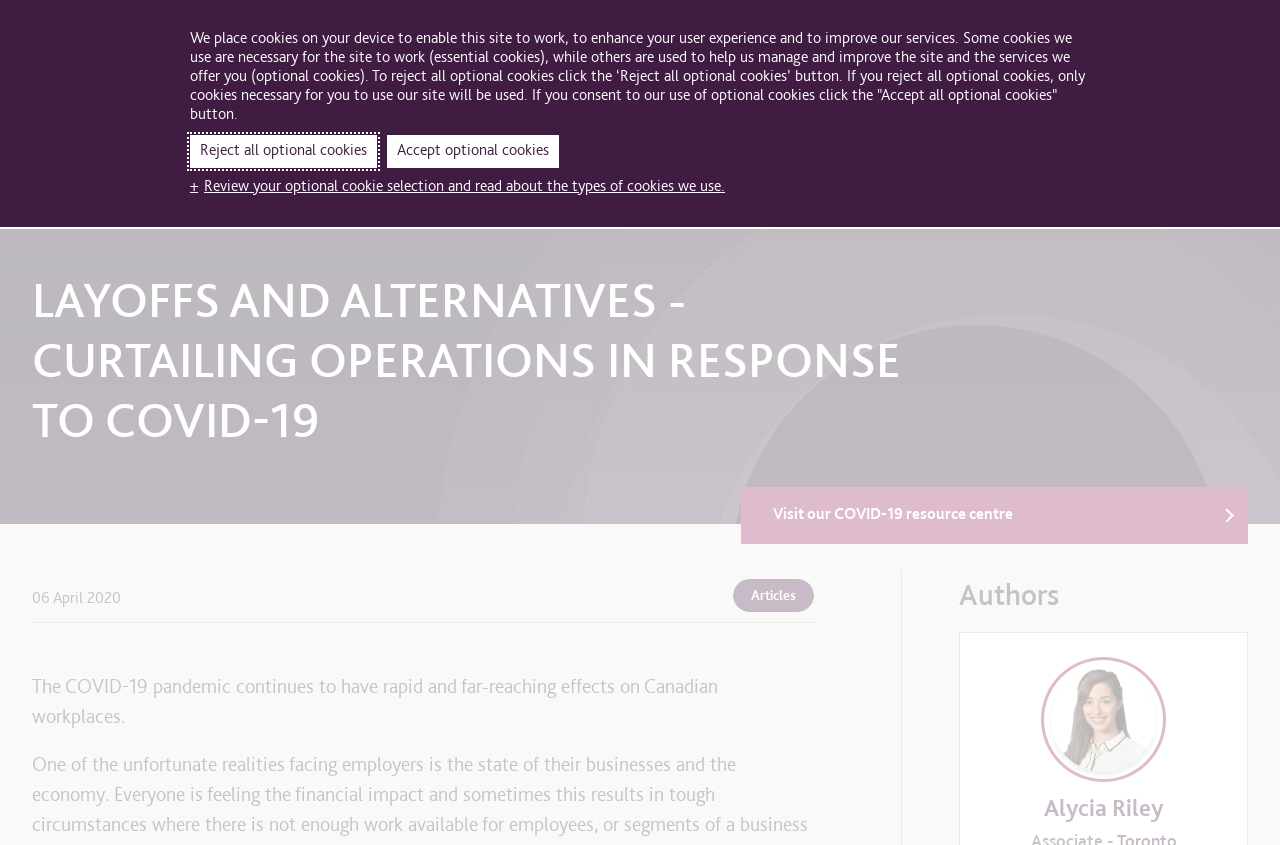Identify the bounding box coordinates for the region to click in order to carry out this instruction: "Learn about the authors". Provide the coordinates using four float numbers between 0 and 1, formatted as [left, top, right, bottom].

[0.749, 0.658, 0.975, 0.7]